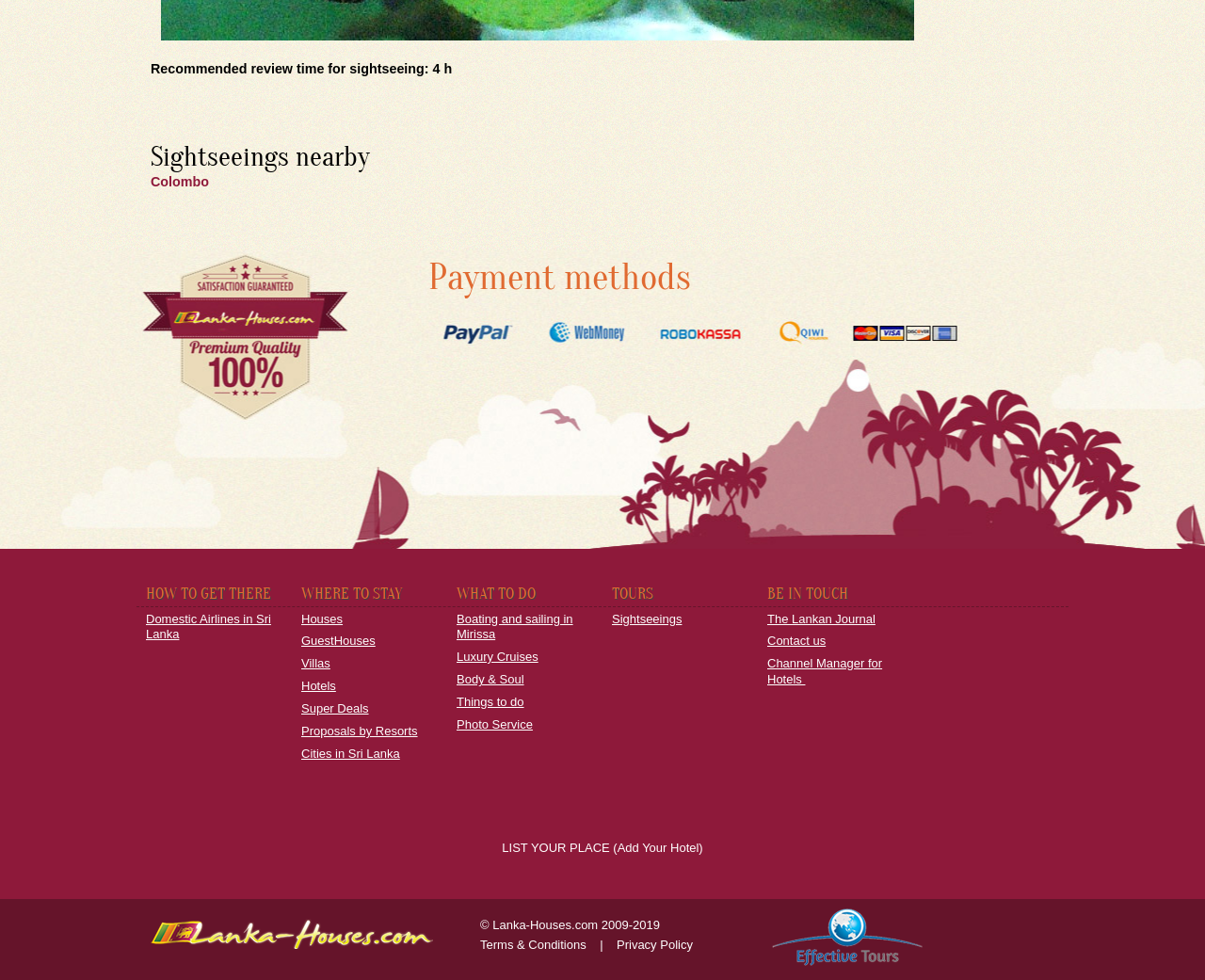What is the copyright year range of Lanka-Houses.com?
Look at the image and answer the question with a single word or phrase.

2009-2019